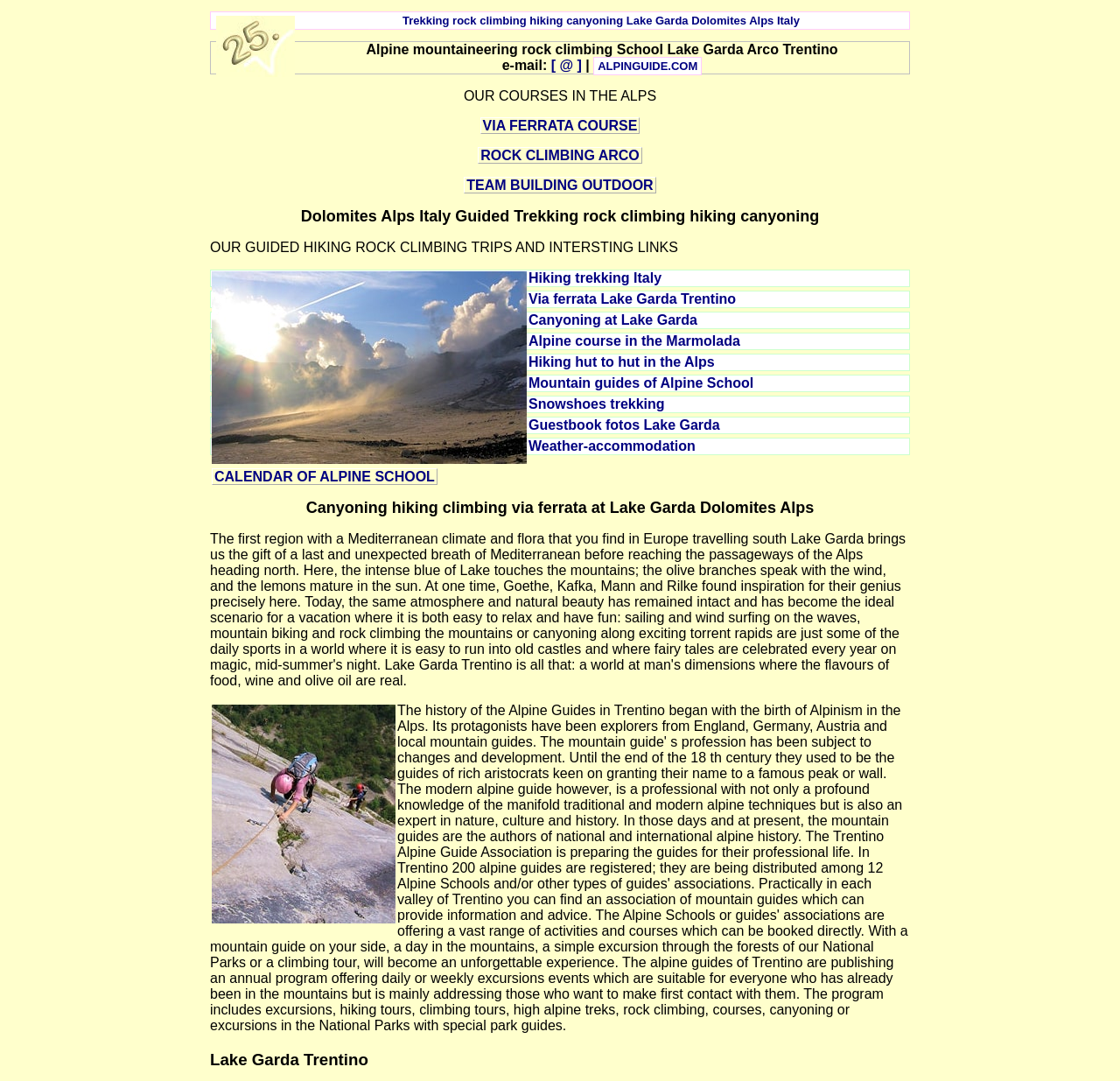Please find and generate the text of the main header of the webpage.

Dolomites Alps Italy Guided Trekking rock climbing hiking canyoning